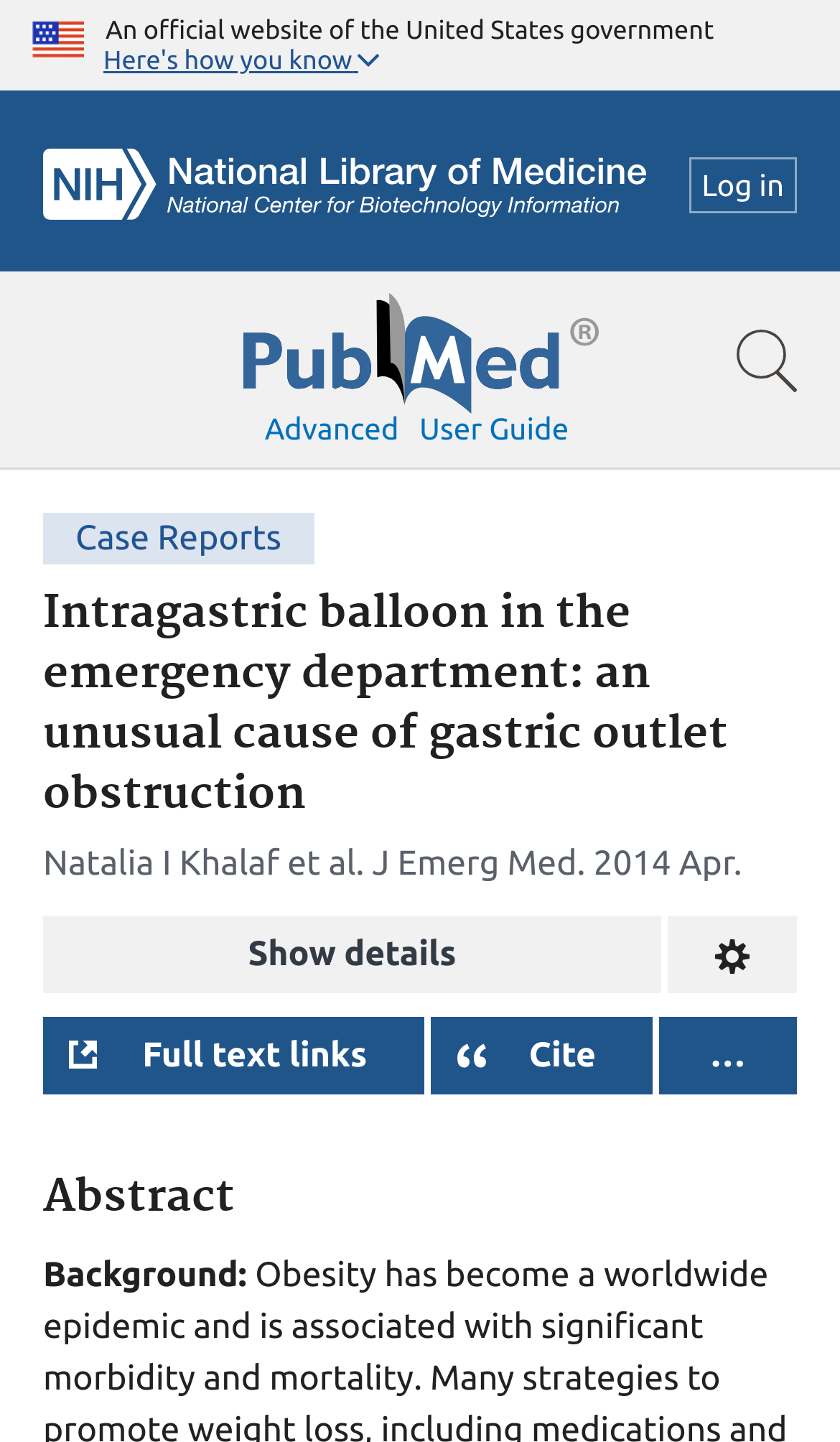Find the bounding box coordinates for the area that must be clicked to perform this action: "Click the U.S. flag image".

[0.038, 0.008, 0.1, 0.044]